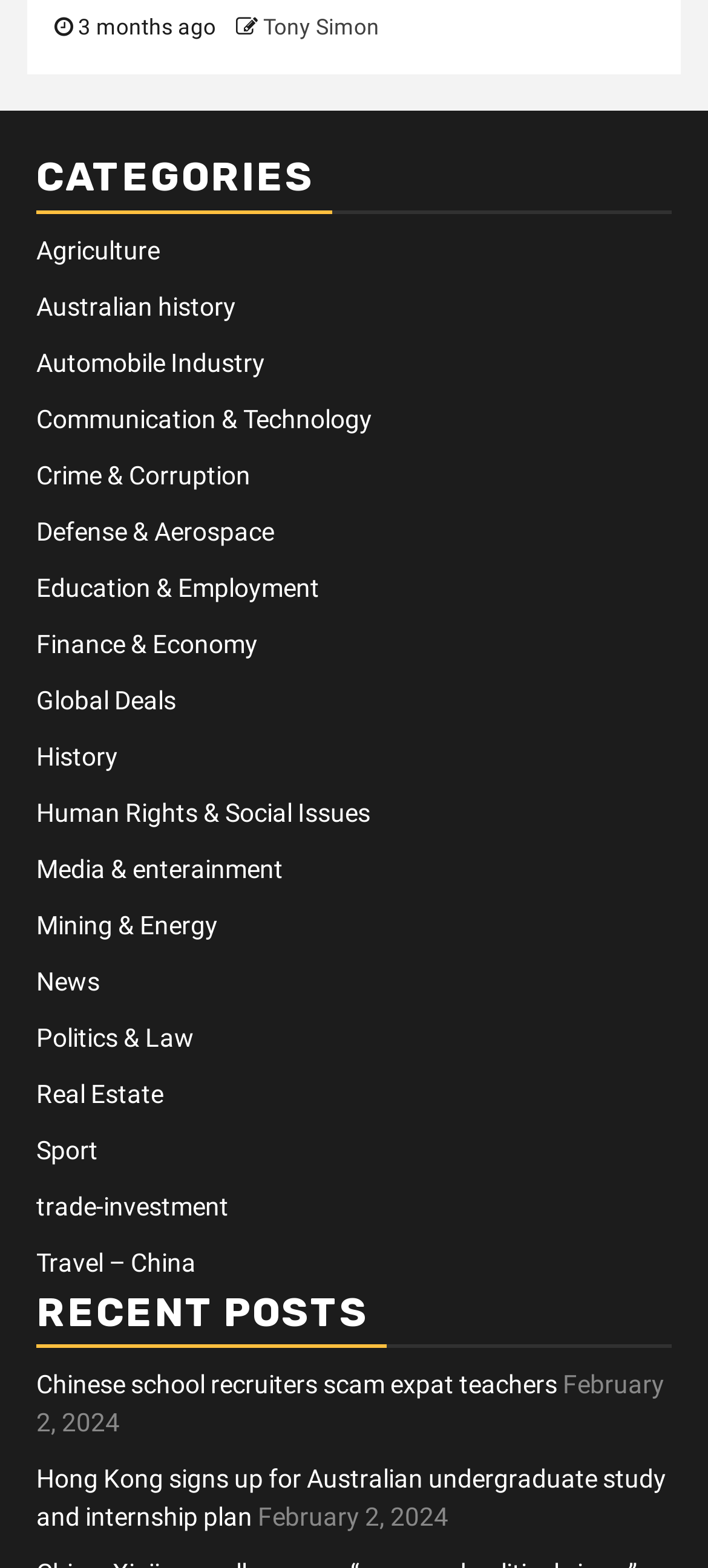Find and specify the bounding box coordinates that correspond to the clickable region for the instruction: "Click on the 'Agriculture' category".

[0.051, 0.15, 0.226, 0.168]